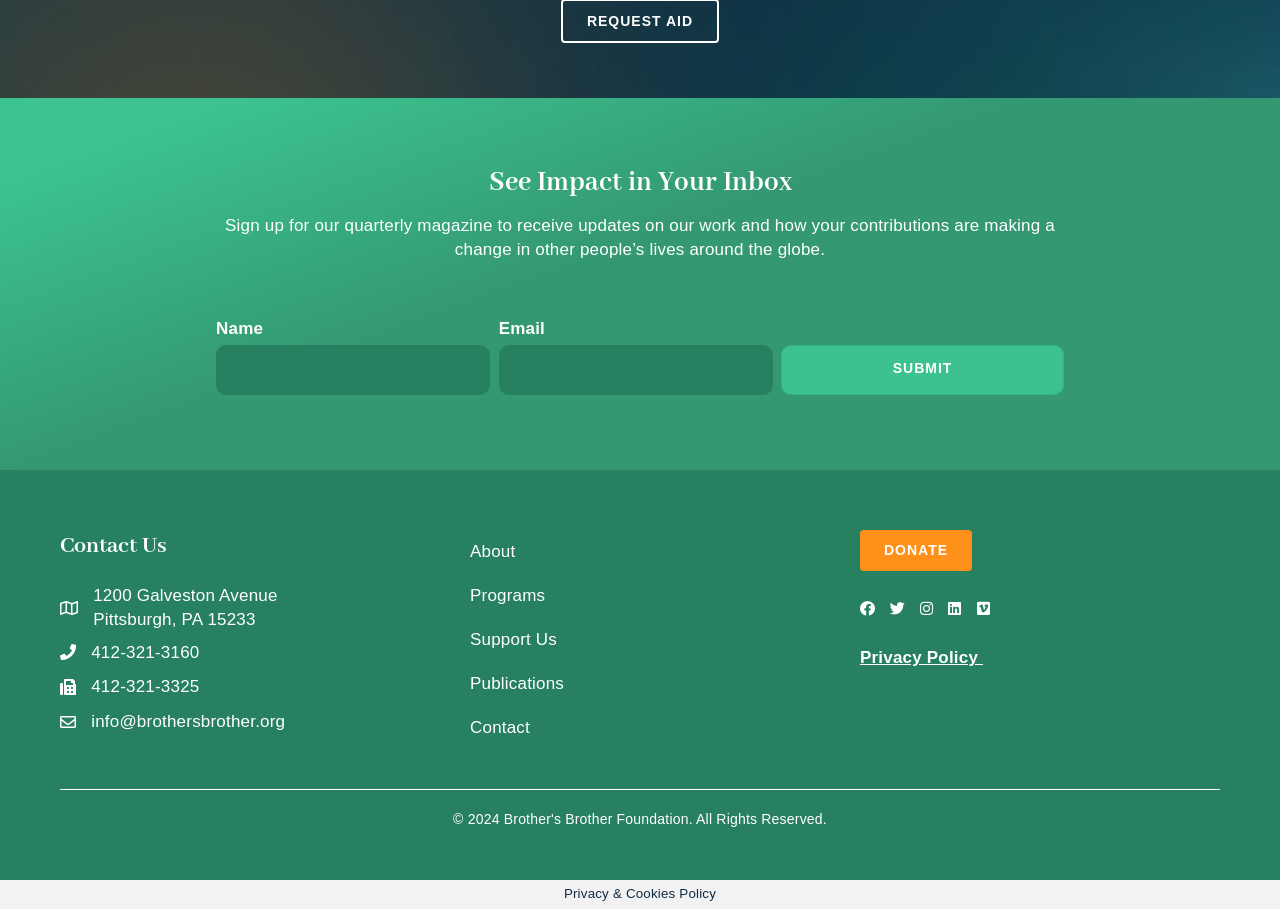Find and provide the bounding box coordinates for the UI element described here: "1200 Galveston AvenuePittsburgh, PA 15233". The coordinates should be given as four float numbers between 0 and 1: [left, top, right, bottom].

[0.073, 0.642, 0.217, 0.695]